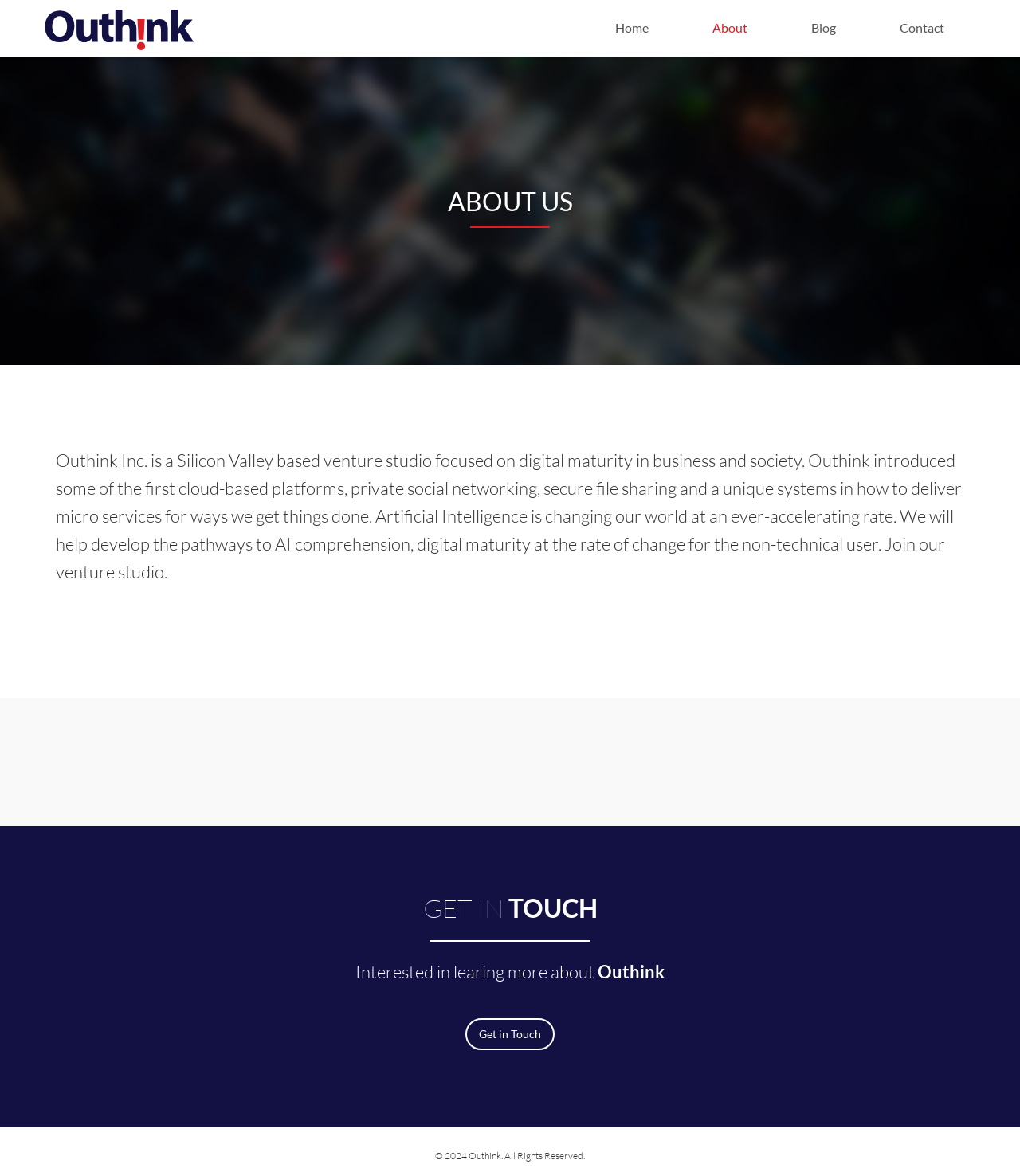What is the company name?
Look at the image and respond with a one-word or short-phrase answer.

Outhink Inc.